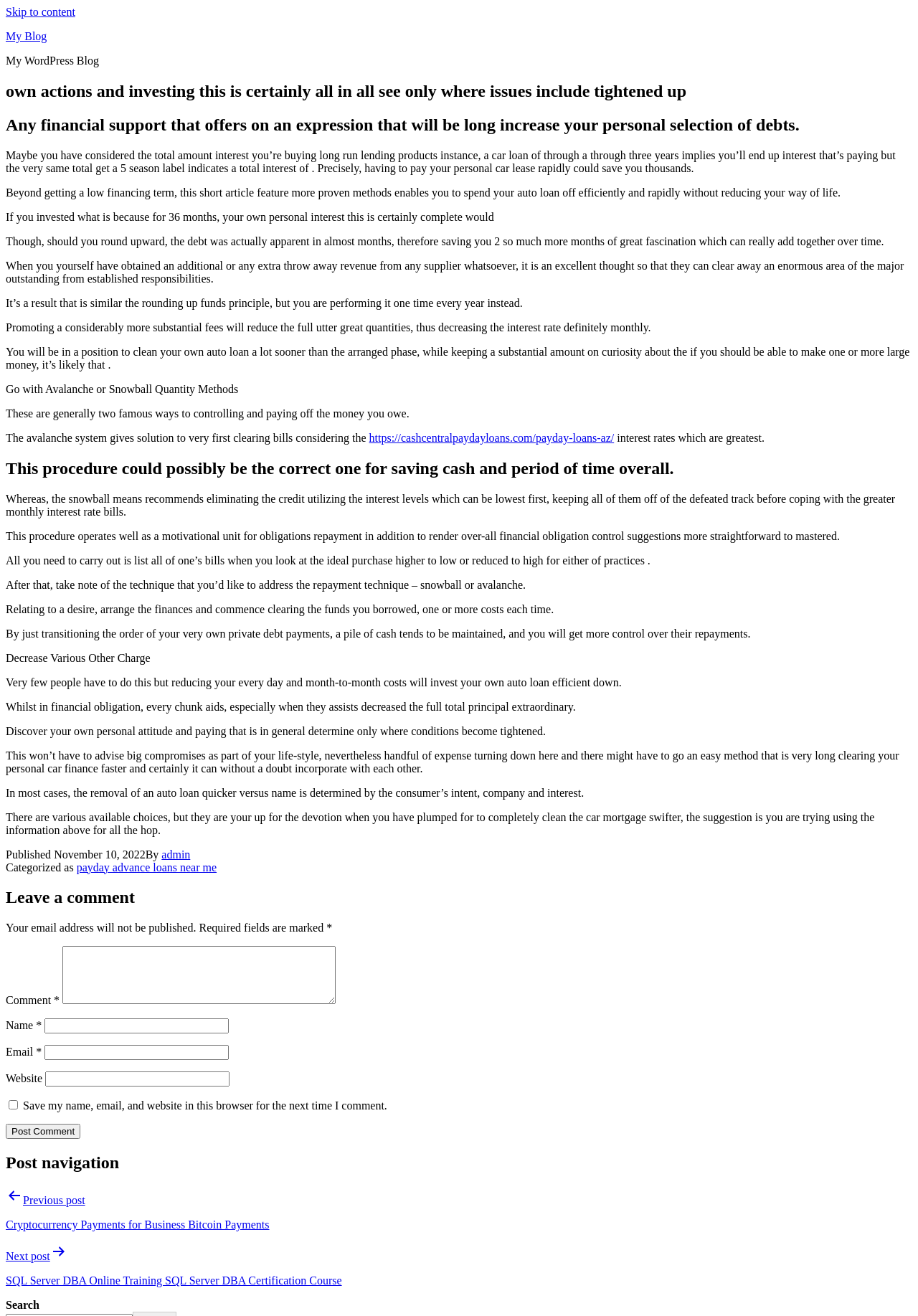Please find the bounding box coordinates of the element's region to be clicked to carry out this instruction: "Click the 'Previous post' link".

[0.006, 0.902, 0.994, 0.936]